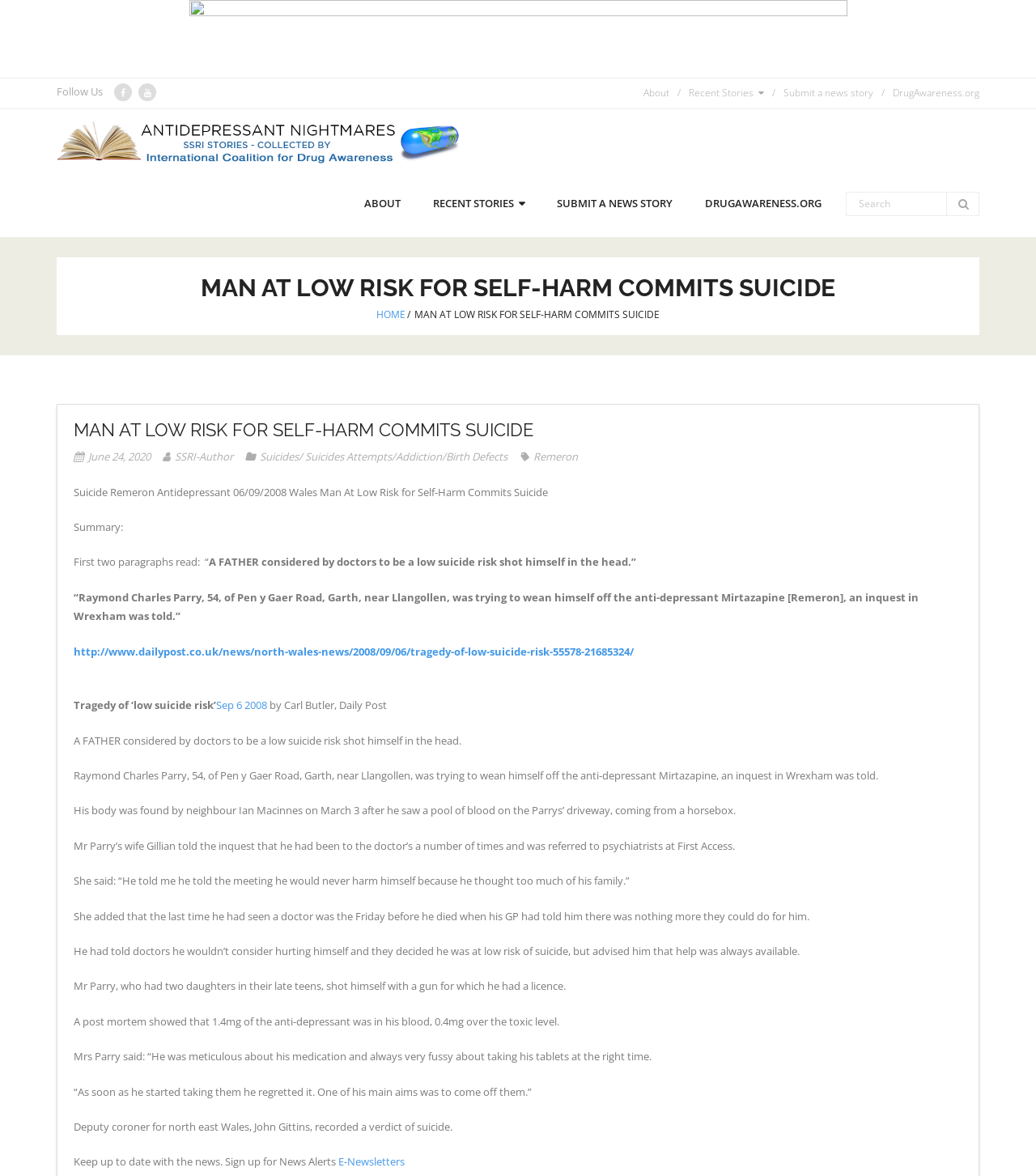Please locate the clickable area by providing the bounding box coordinates to follow this instruction: "Visit DrugAwareness.org".

[0.862, 0.067, 0.945, 0.091]